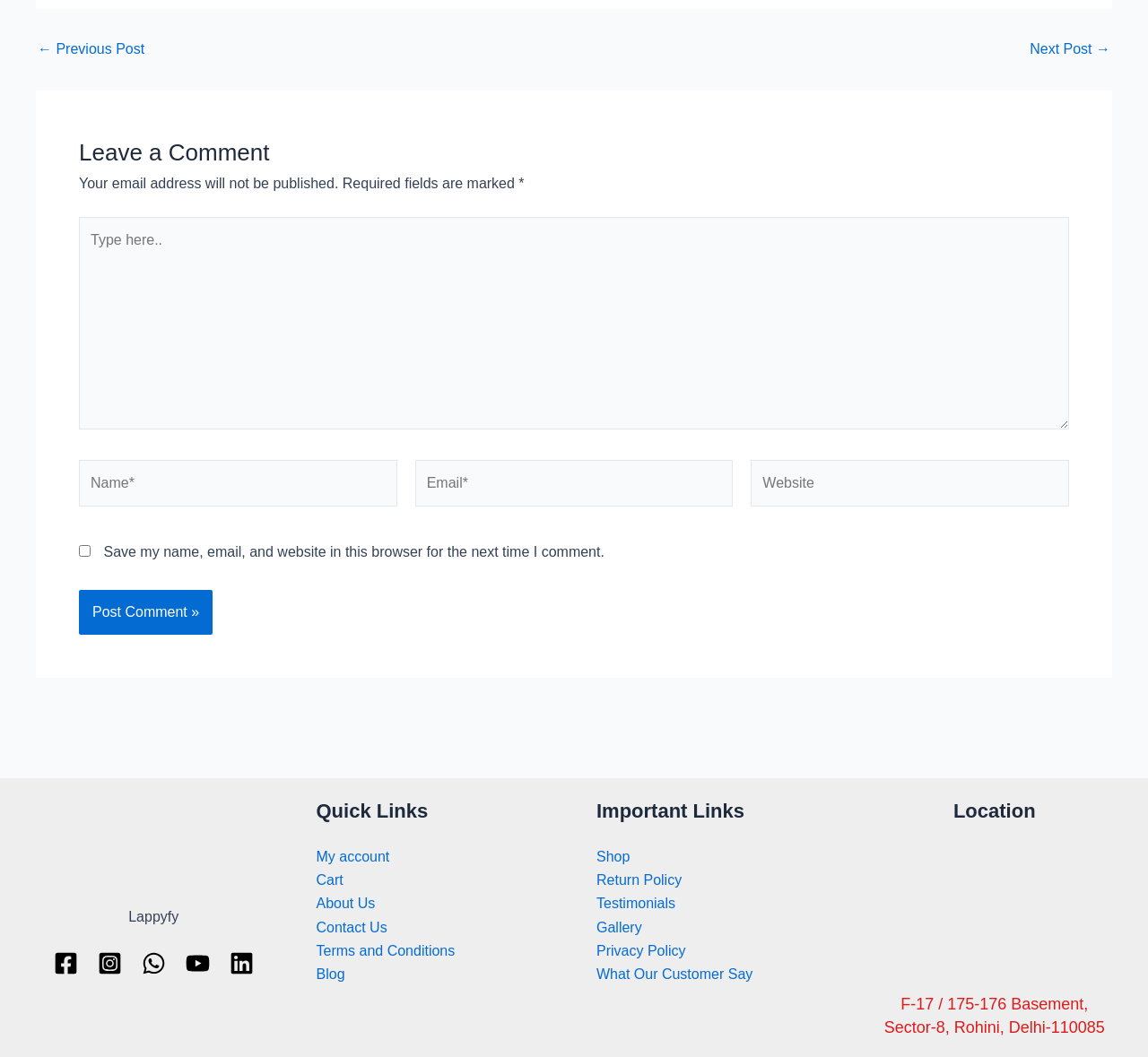Provide your answer in a single word or phrase: 
What type of links are listed in the 'Quick Links' section? 

Account links